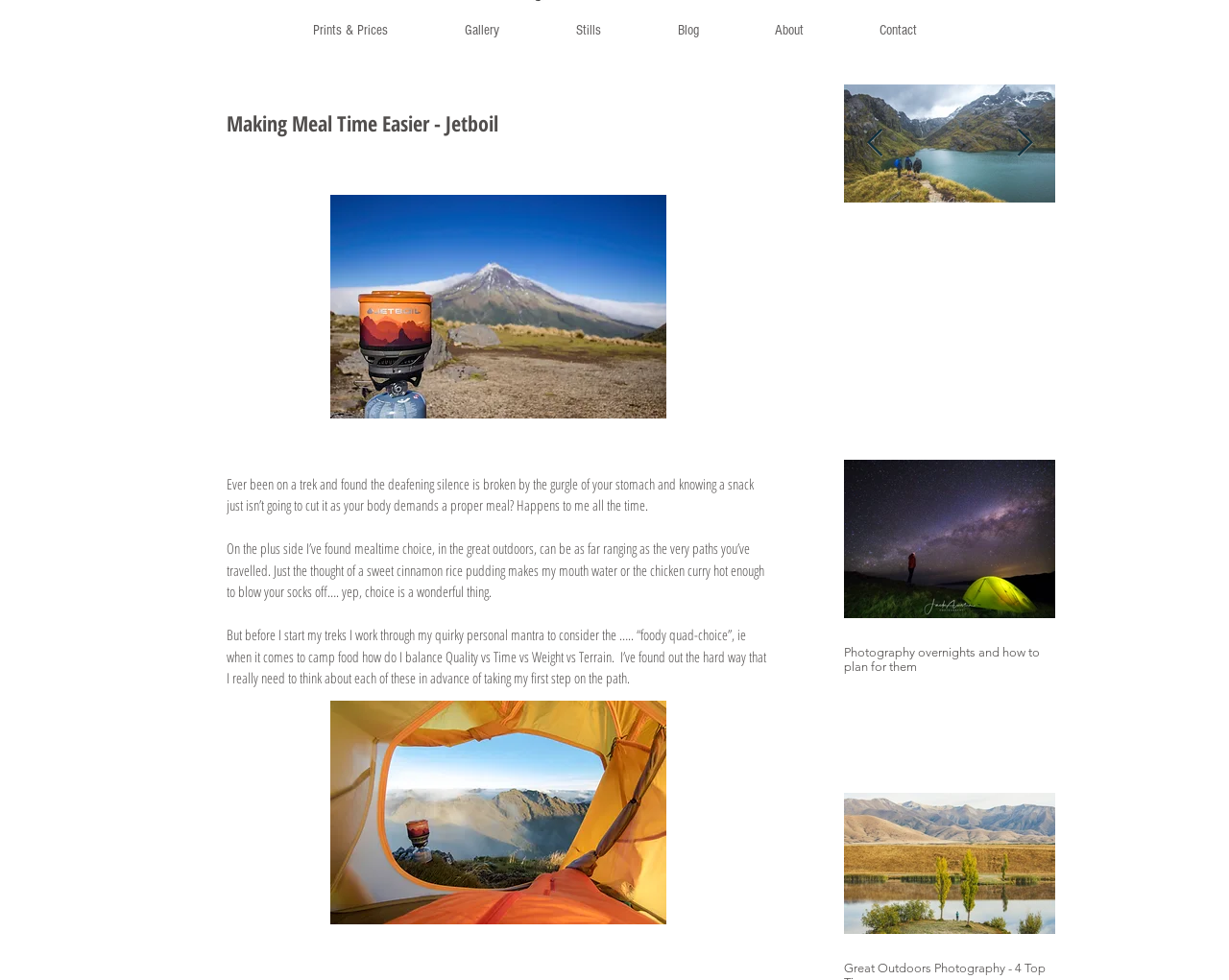Using the provided element description, identify the bounding box coordinates as (top-left x, top-left y, bottom-right x, bottom-right y). Ensure all values are between 0 and 1. Description: Blog

[0.52, 0.007, 0.599, 0.056]